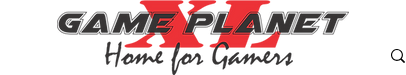Explain in detail what you see in the image.

The image features the logo of "Game Planet XL," prominently displaying the brand name in bold, dynamic typography. The name "Game Planet" is emphasized in a strong black font, while "XL" is highlighted in vibrant red, adding a sense of excitement and energy. Below the logo, the slogan "Home for Gamers" is presented in a sleek, modern font, reinforcing the brand's dedication to the gaming community. This visually appealing design captures the essence of a welcoming space for gamers, reflecting the company's mission to serve as a hub for gaming enthusiasts.